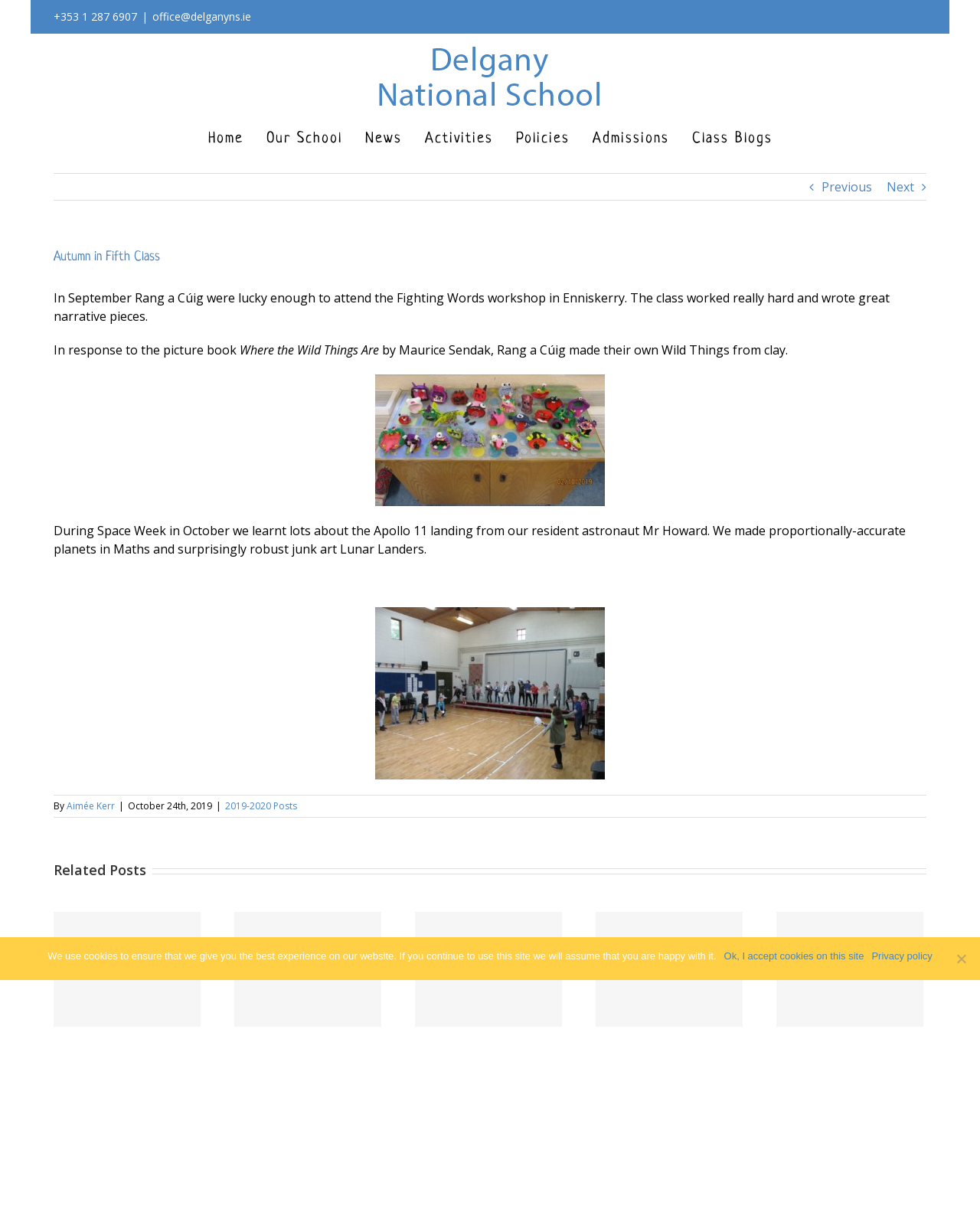Can you find the bounding box coordinates for the element that needs to be clicked to execute this instruction: "Click the 'Next' button"? The coordinates should be given as four float numbers between 0 and 1, i.e., [left, top, right, bottom].

[0.905, 0.144, 0.933, 0.165]